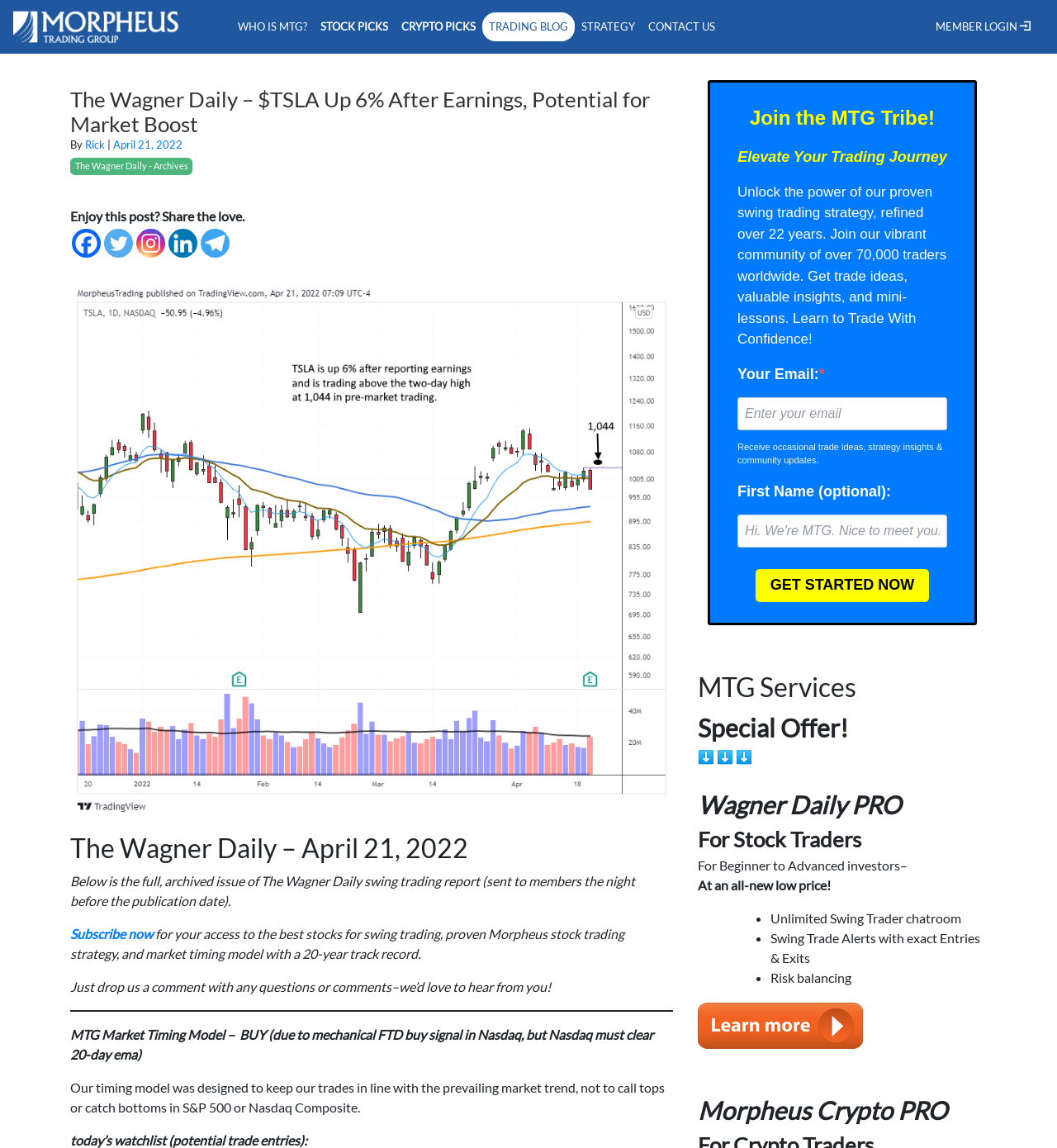Extract the primary heading text from the webpage.

The Wagner Daily – $TSLA Up 6% After Earnings, Potential for Market Boost